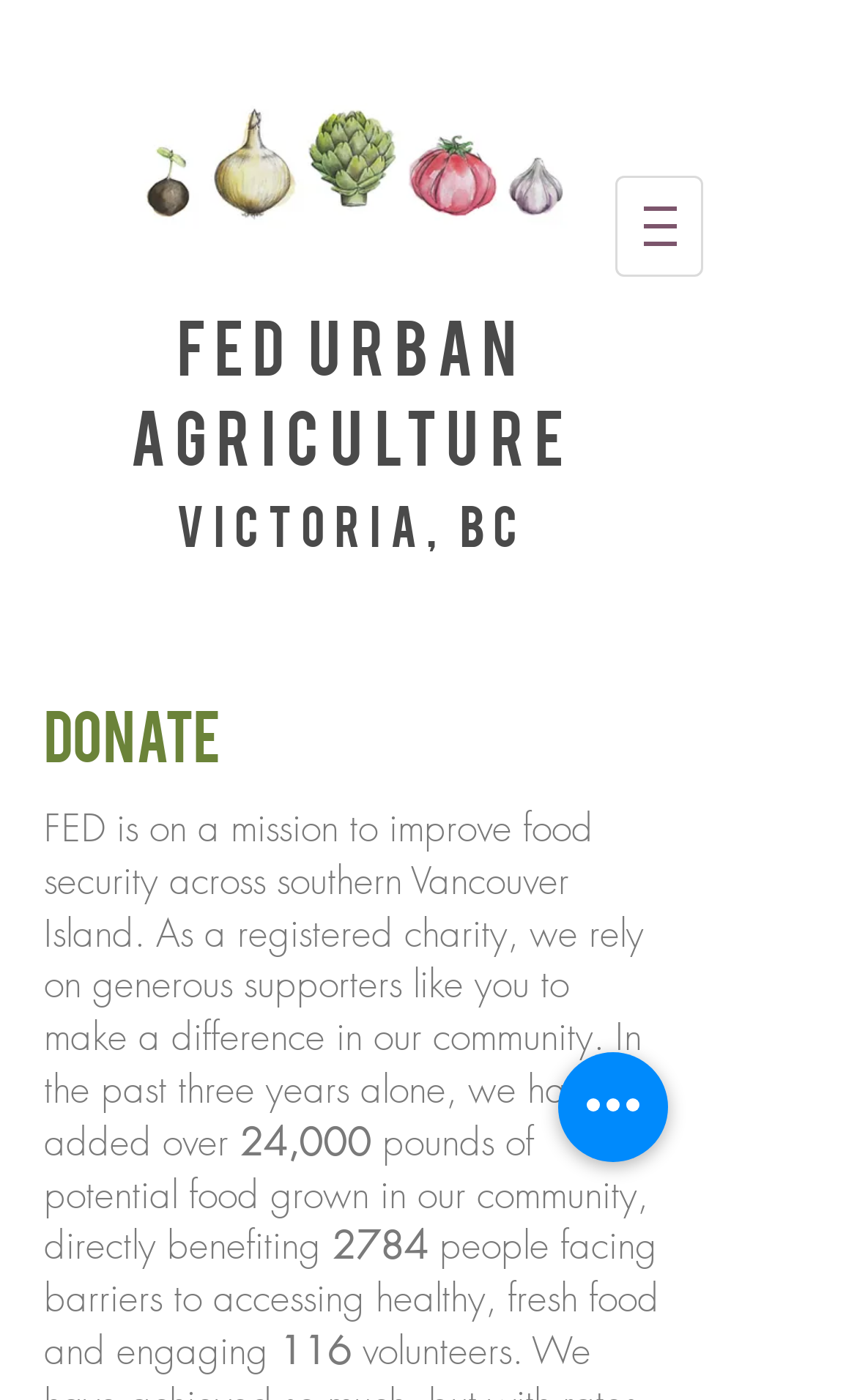Find the main header of the webpage and produce its text content.

Fed urban agriculture
victoria, Bc